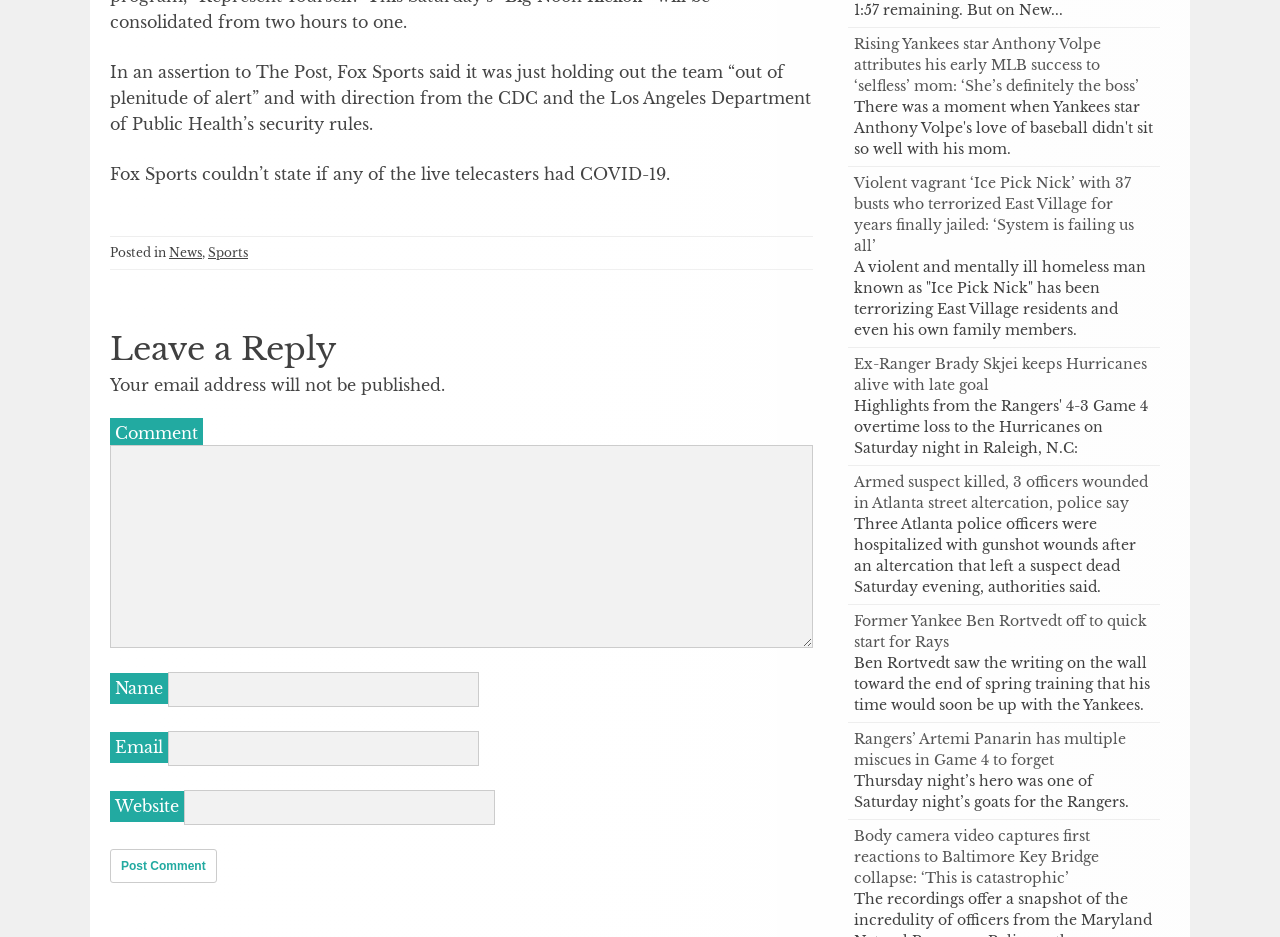Please give a short response to the question using one word or a phrase:
Is the 'Email' field required?

No